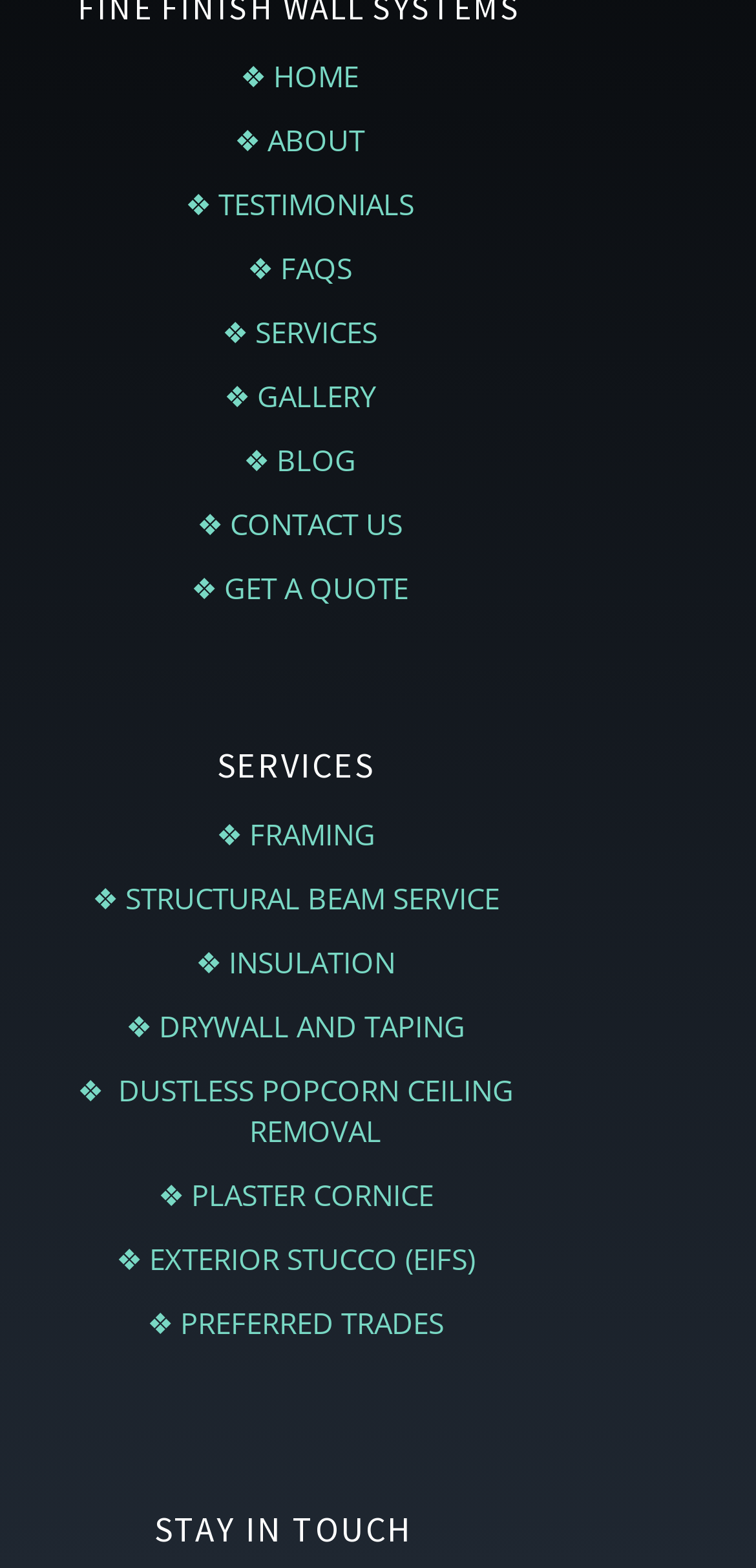Please identify the bounding box coordinates of the clickable region that I should interact with to perform the following instruction: "go to home page". The coordinates should be expressed as four float numbers between 0 and 1, i.e., [left, top, right, bottom].

[0.318, 0.036, 0.474, 0.062]